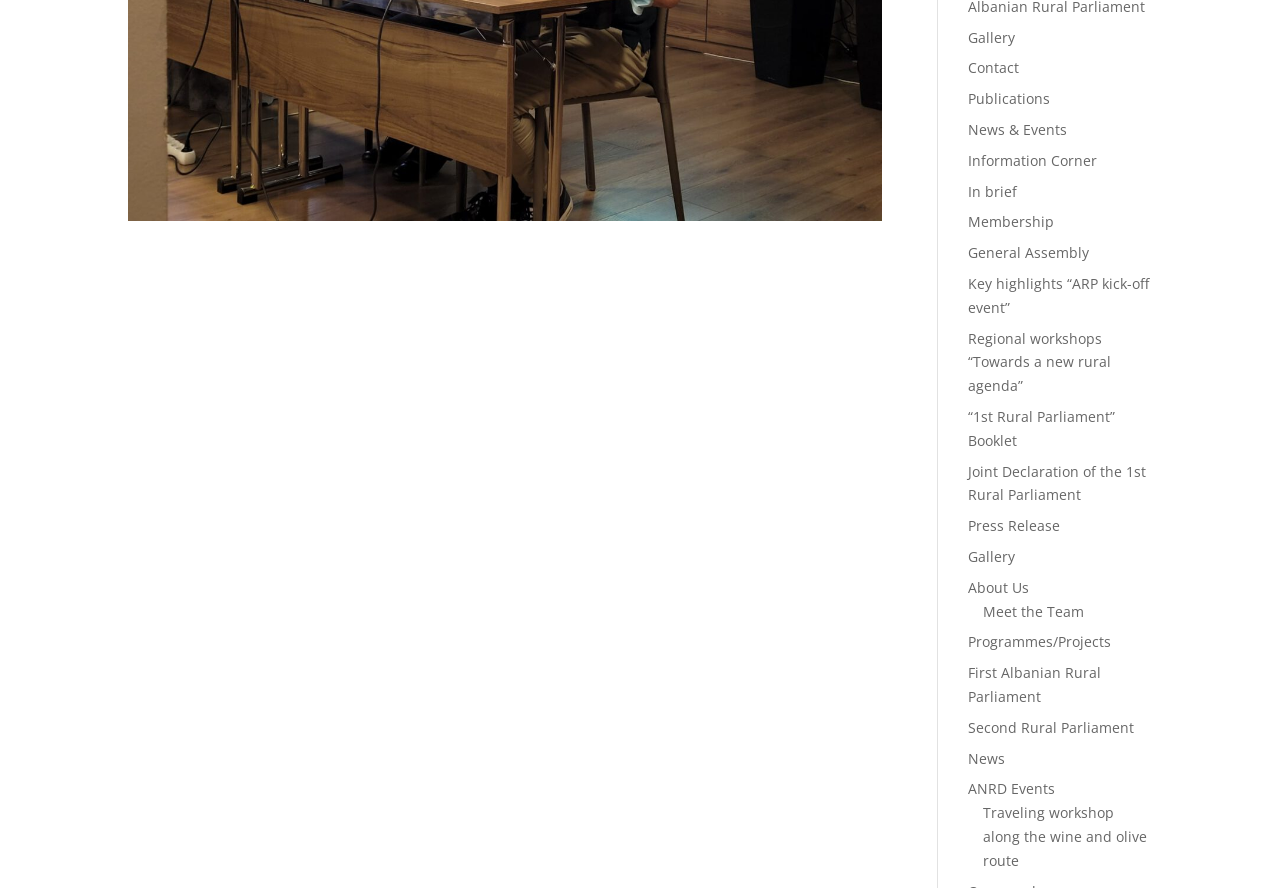Determine the bounding box coordinates of the section to be clicked to follow the instruction: "Read the news and events". The coordinates should be given as four float numbers between 0 and 1, formatted as [left, top, right, bottom].

[0.756, 0.135, 0.834, 0.157]